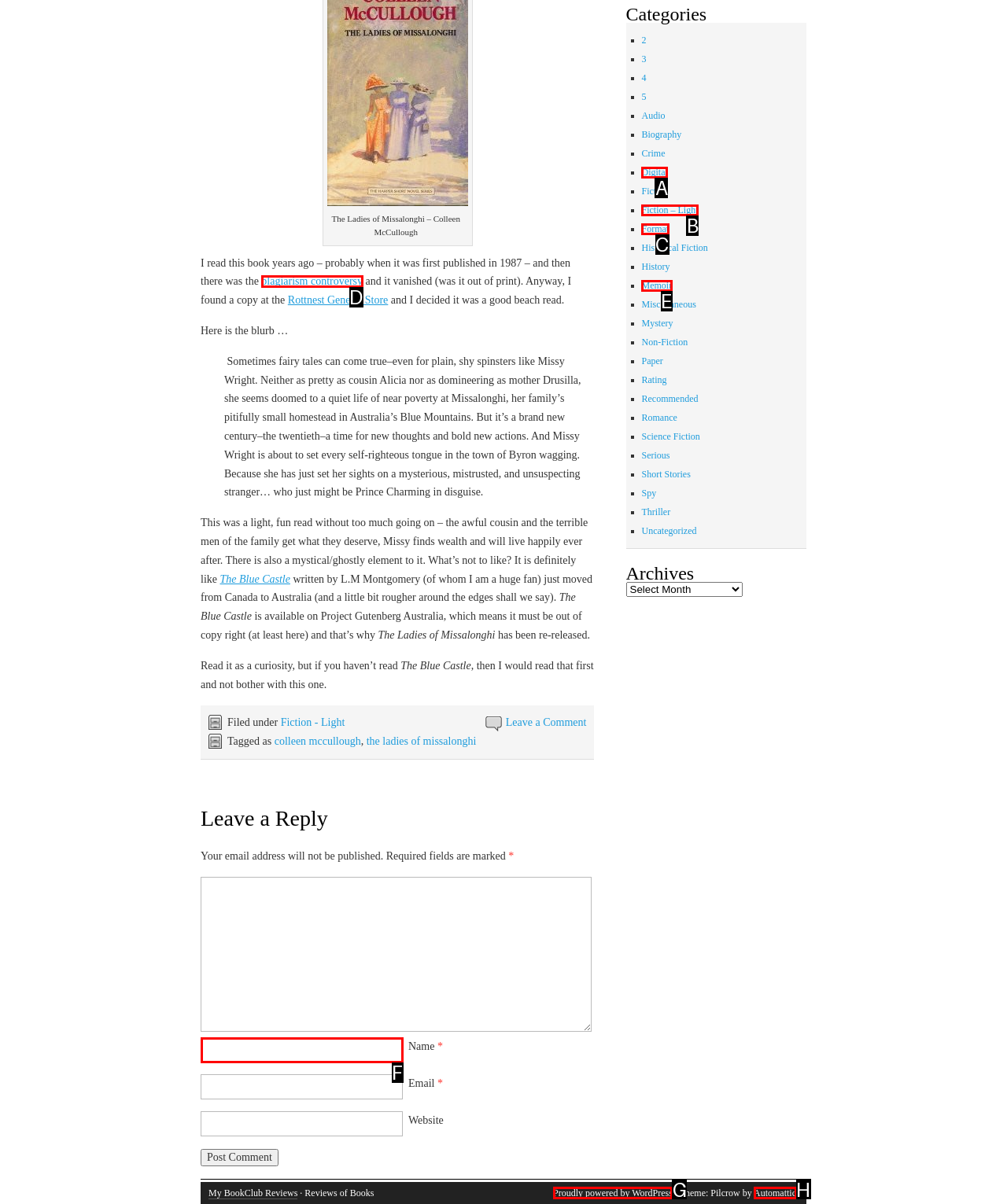Determine the HTML element that best aligns with the description: API
Answer with the appropriate letter from the listed options.

None